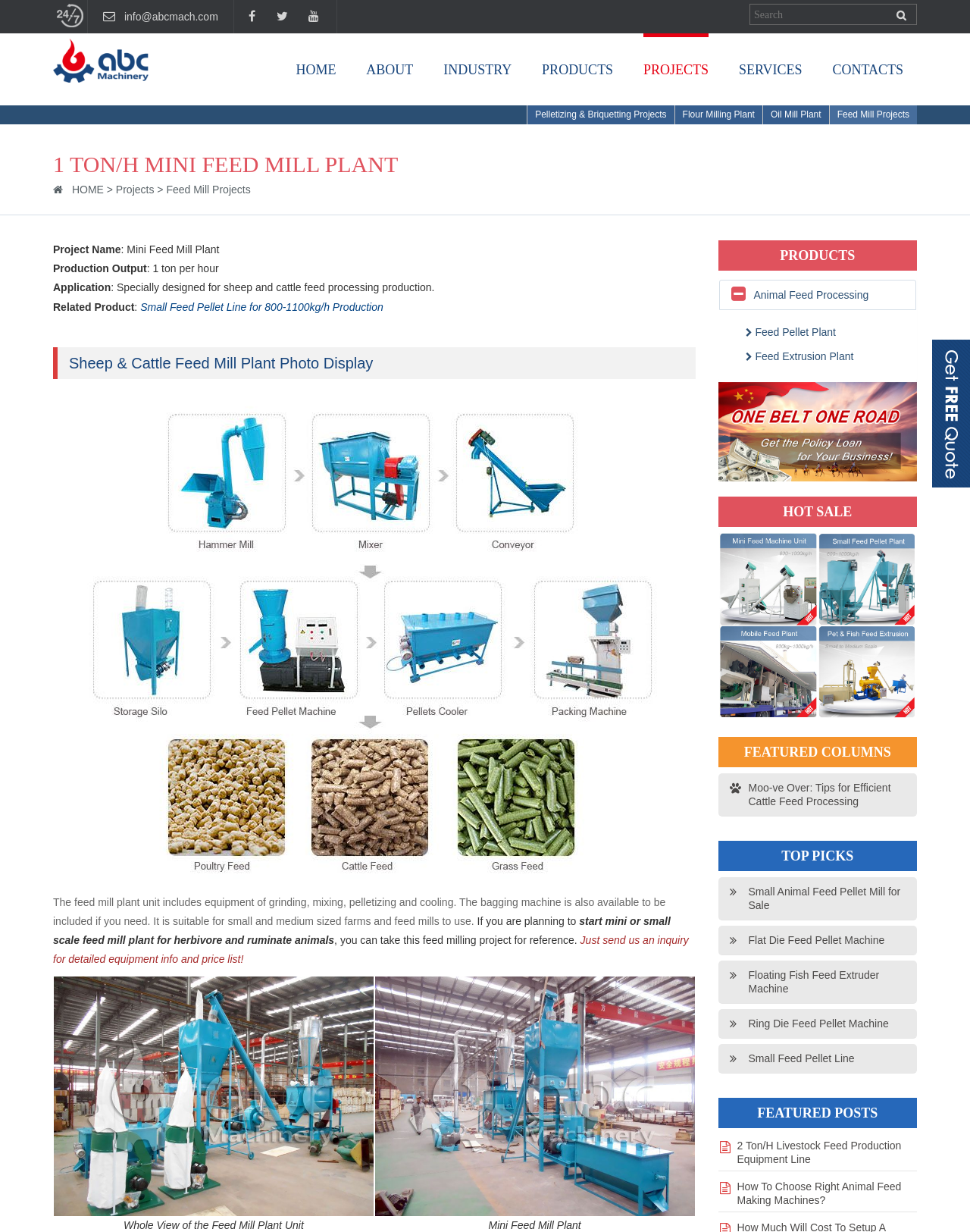Look at the image and give a detailed response to the following question: What is the production output of the mini feed mill plant?

I found the answer by looking at the 'Production Output' section on the webpage, which states 'Production Output: 1 ton per hour'.